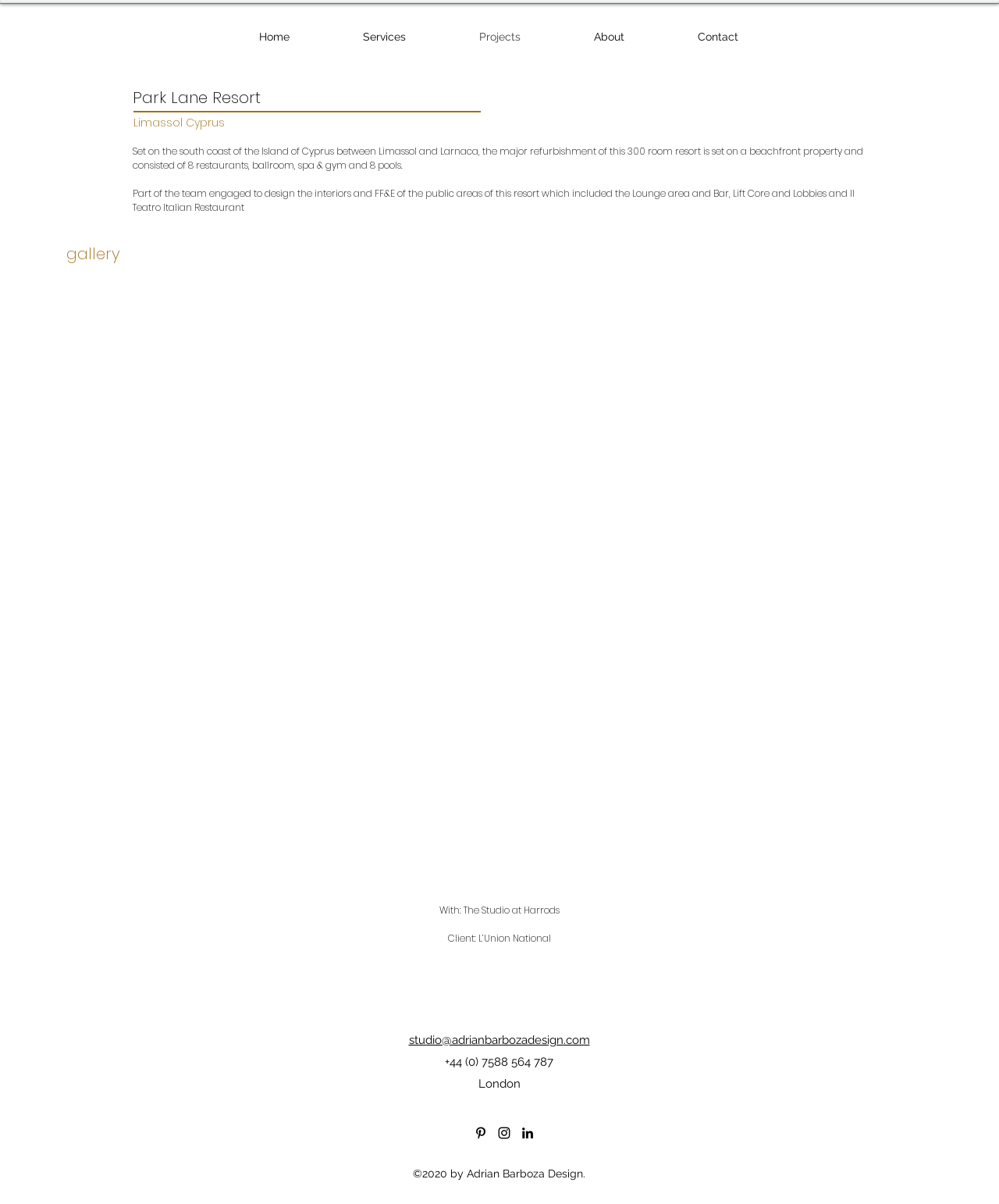Please look at the image and answer the question with a detailed explanation: What is the name of the Italian restaurant in the resort?

I found the answer by reading the static text element 'Part of the team engaged to design the interiors and FF&E of the public areas of this resort which included the Lounge area and Bar, Lift Core and Lobbies and Il Teatro Italian Restaurant' which mentions the name of the Italian restaurant.